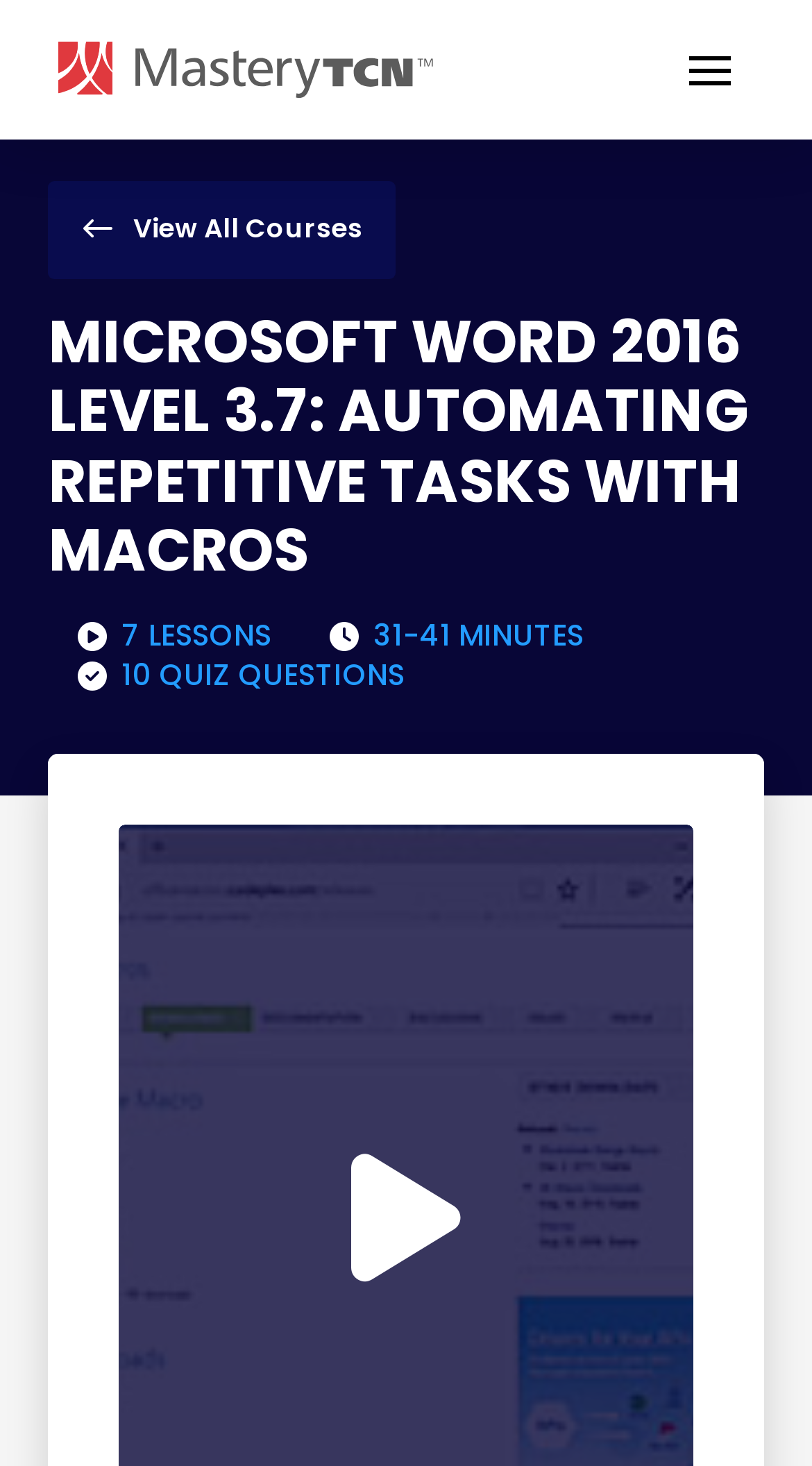Is the off-canvas content expanded?
Based on the visual content, answer with a single word or a brief phrase.

False